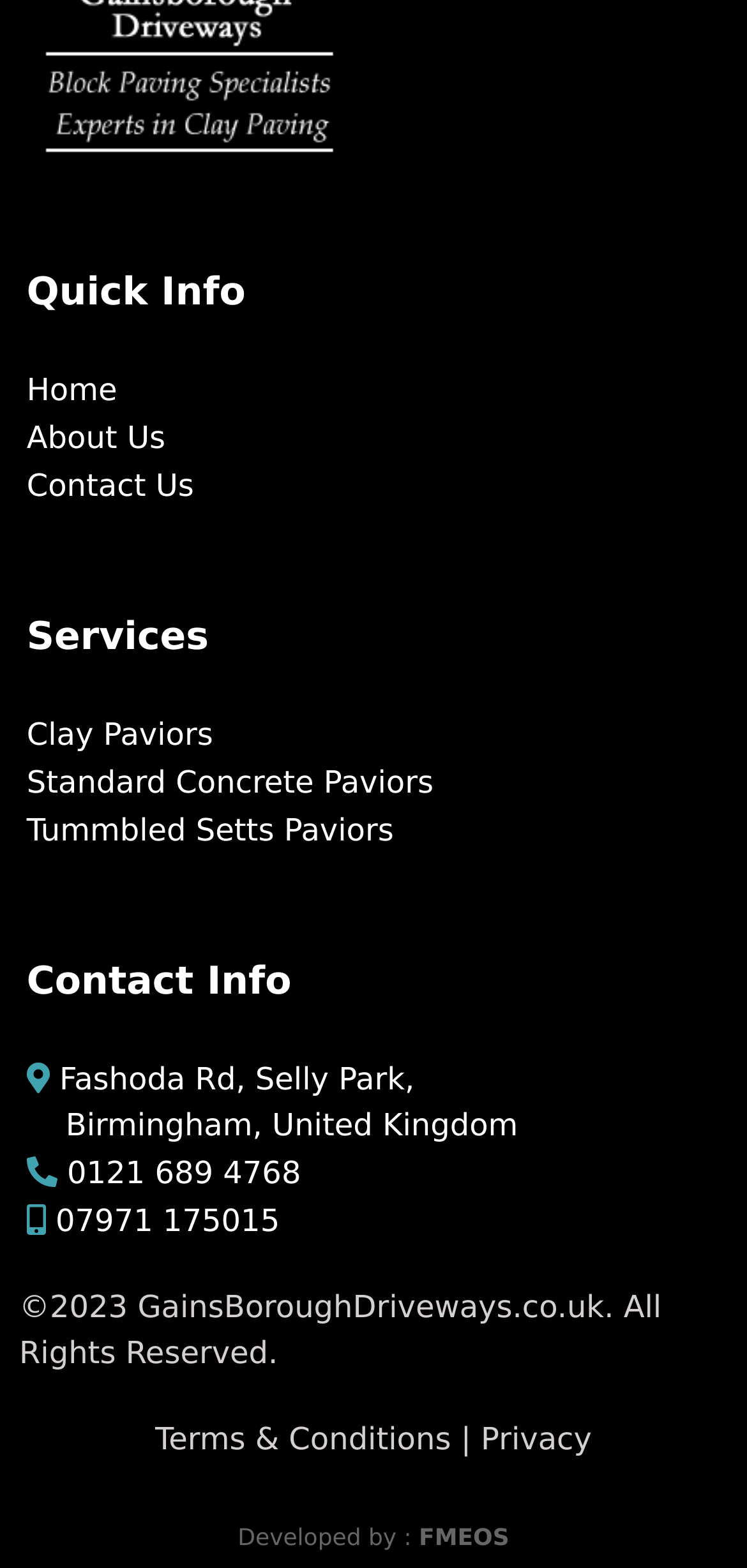What is the location of the company?
Use the screenshot to answer the question with a single word or phrase.

Birmingham, UK